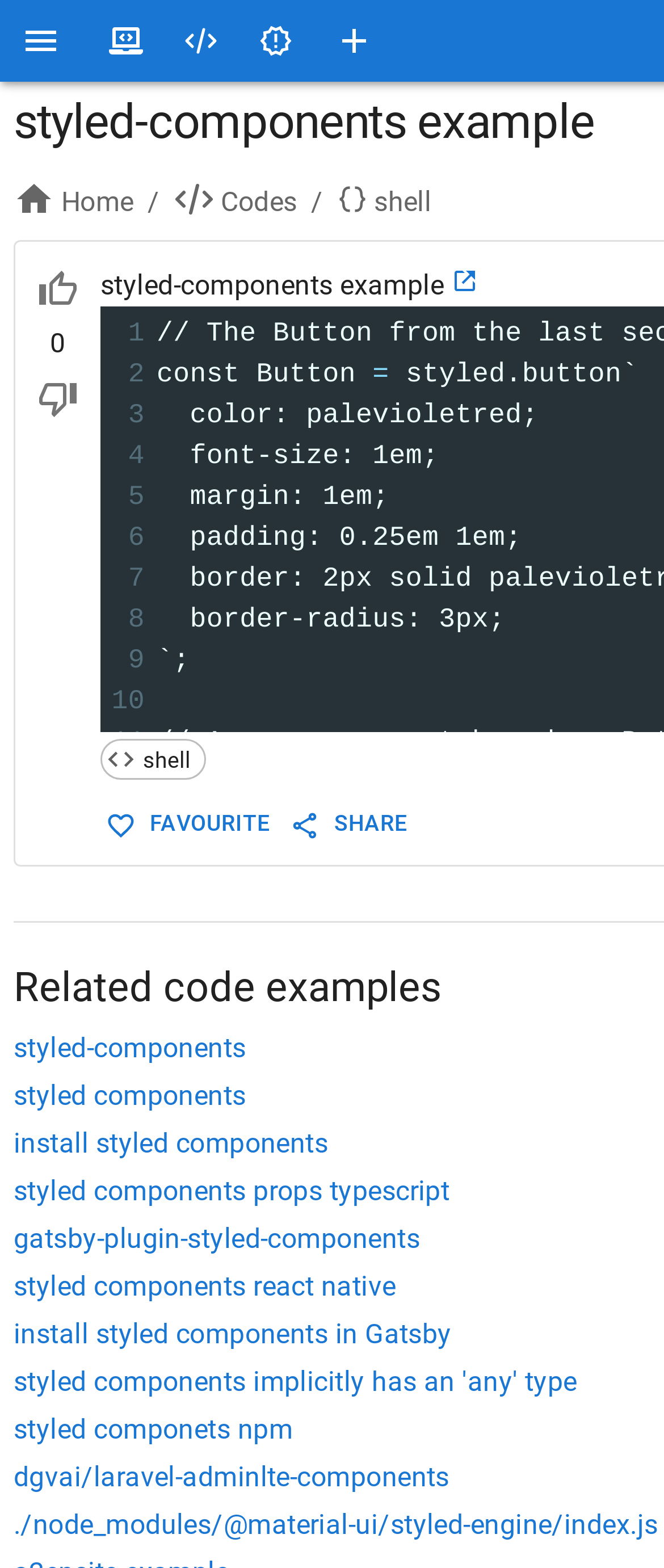Locate the bounding box coordinates of the segment that needs to be clicked to meet this instruction: "Click the 'Add a new code' button".

[0.472, 0.0, 0.595, 0.052]